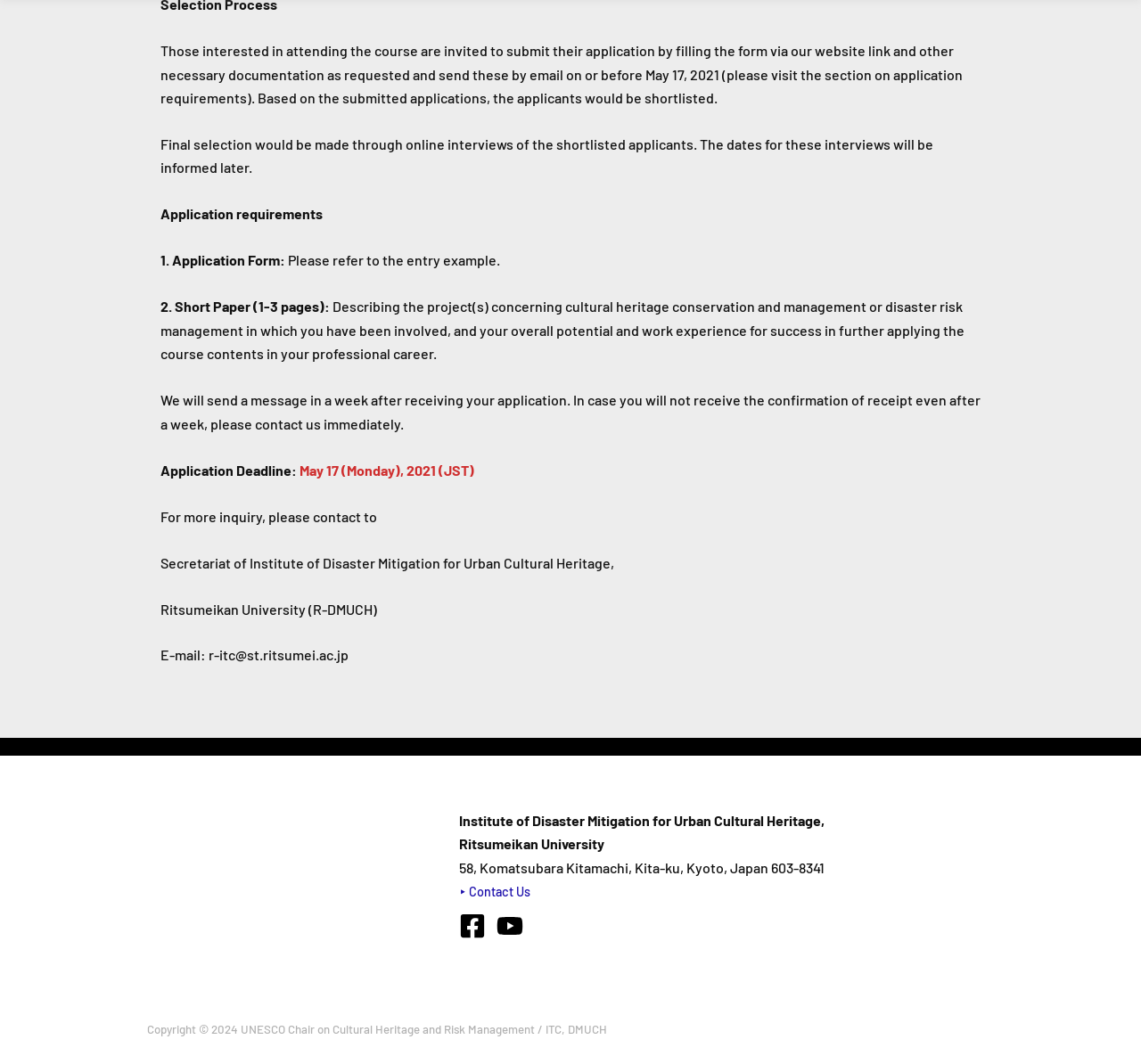Locate the UI element described as follows: "‣ Contact Us". Return the bounding box coordinates as four float numbers between 0 and 1 in the order [left, top, right, bottom].

[0.402, 0.831, 0.465, 0.845]